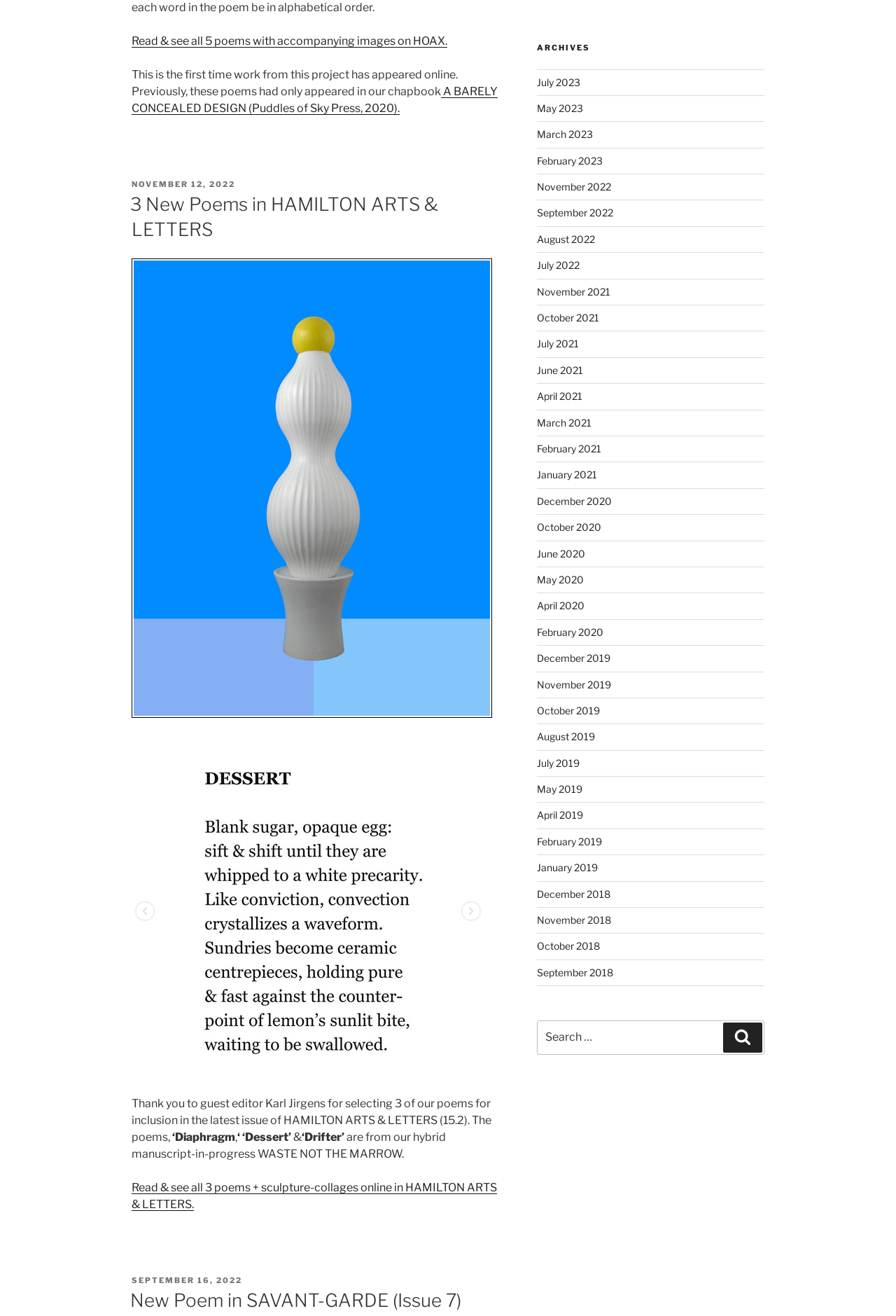Given the element description, predict the bounding box coordinates in the format (top-left x, top-left y, bottom-right x, bottom-right y), using floating point numbers between 0 and 1: Search

[0.807, 0.777, 0.851, 0.8]